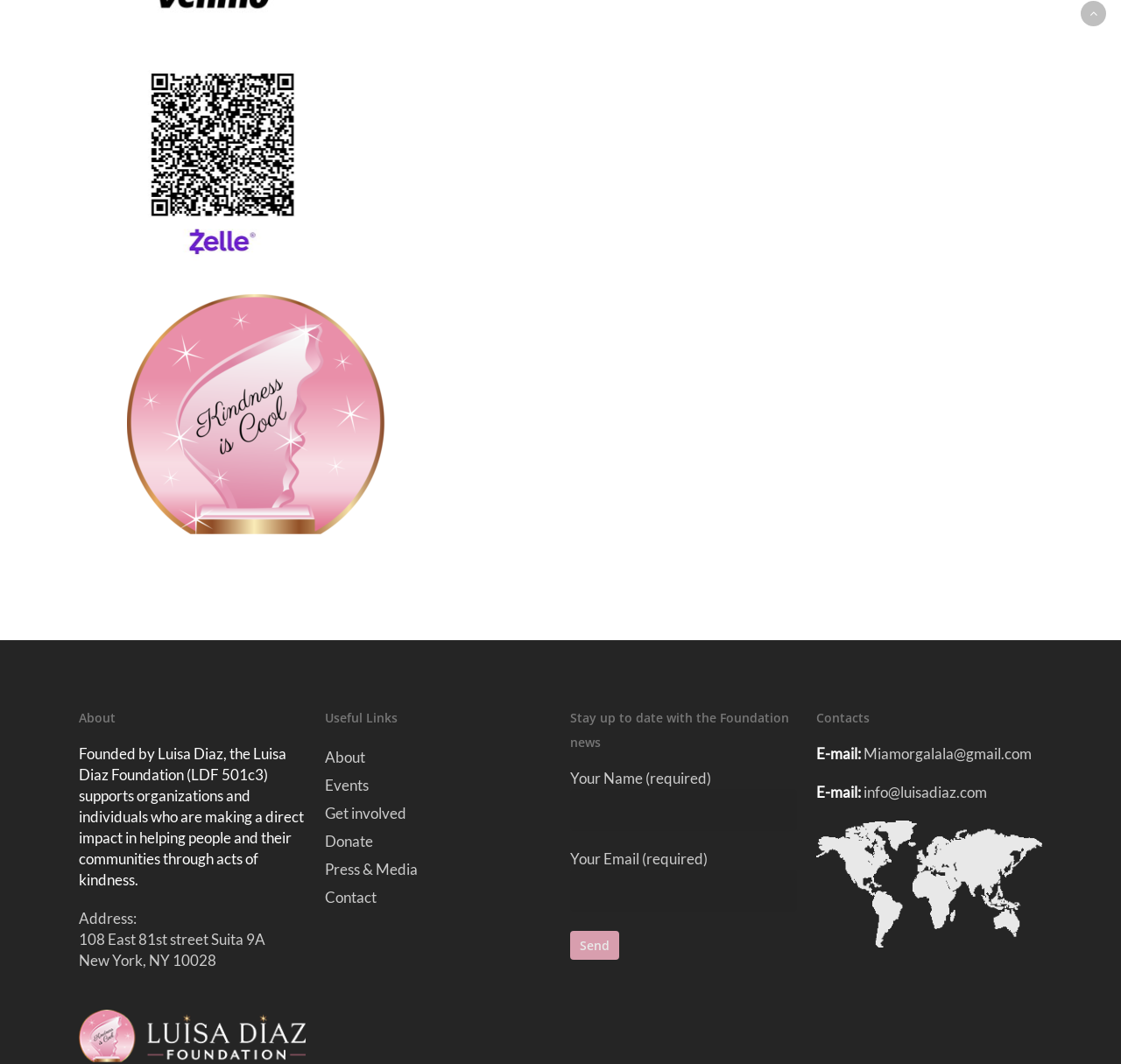Please reply to the following question with a single word or a short phrase:
What is the address of the foundation?

108 East 81st street Suite 9A, New York, NY 10028